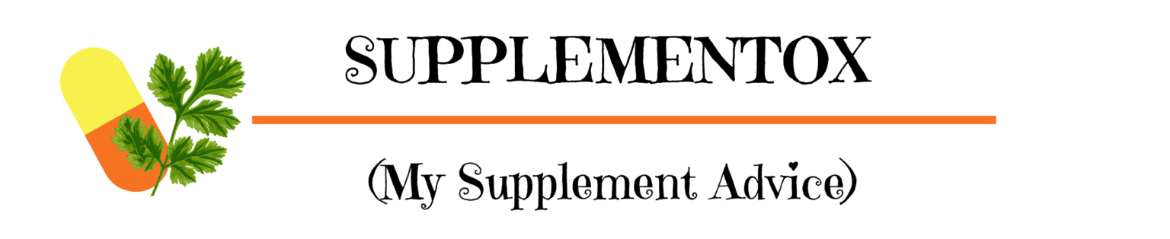Carefully examine the image and provide an in-depth answer to the question: What is the purpose of the website according to the logo?

The logo of Supplementox, which features a capsule and a sprig of green leaf, suggests that the website is focused on health and wellness, and the tagline '(My Supplement Advice)' further reinforces the idea that the website offers advice on dietary supplements and wellness products.